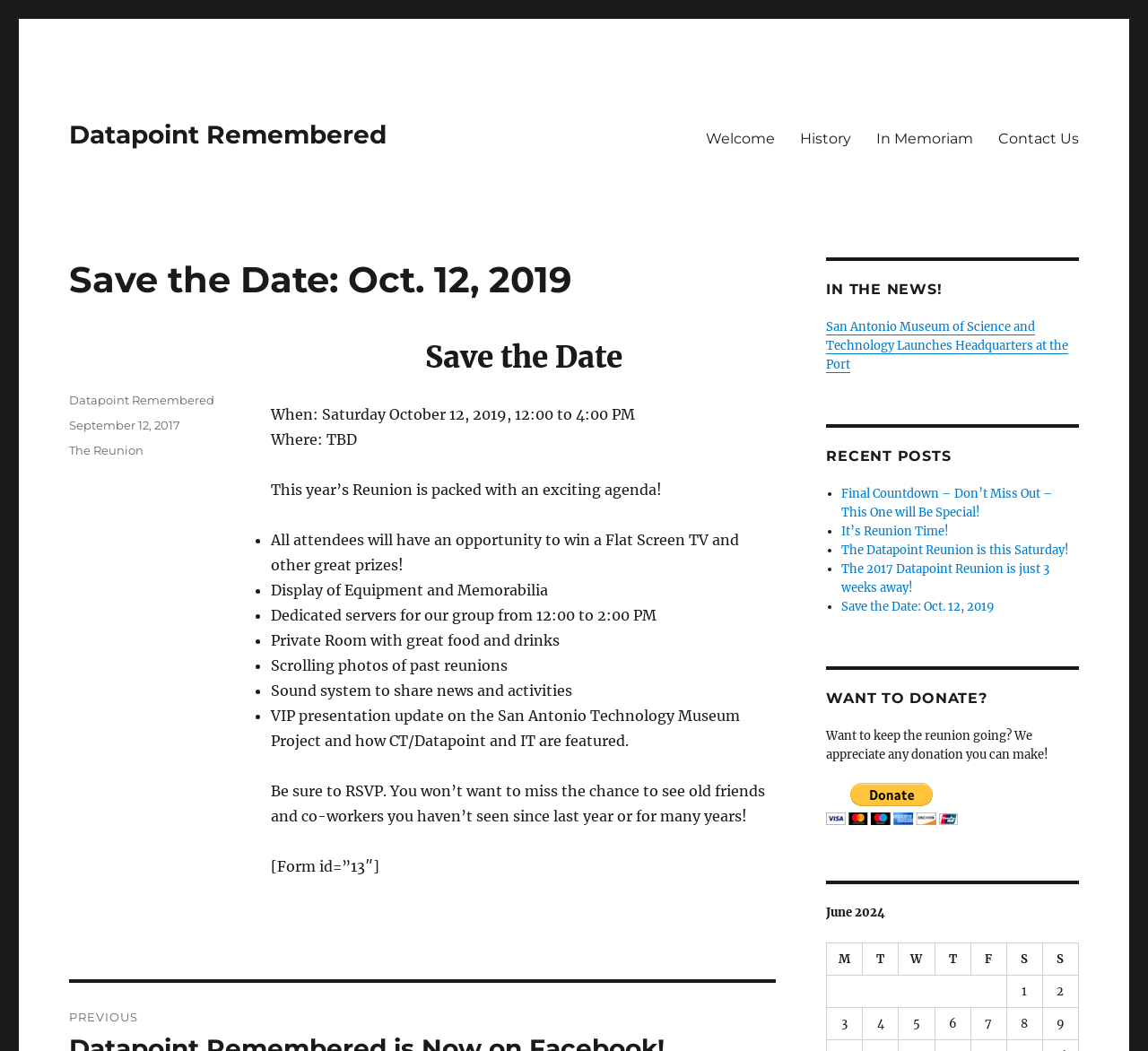Find the bounding box coordinates of the UI element according to this description: "Welcome".

[0.604, 0.113, 0.686, 0.149]